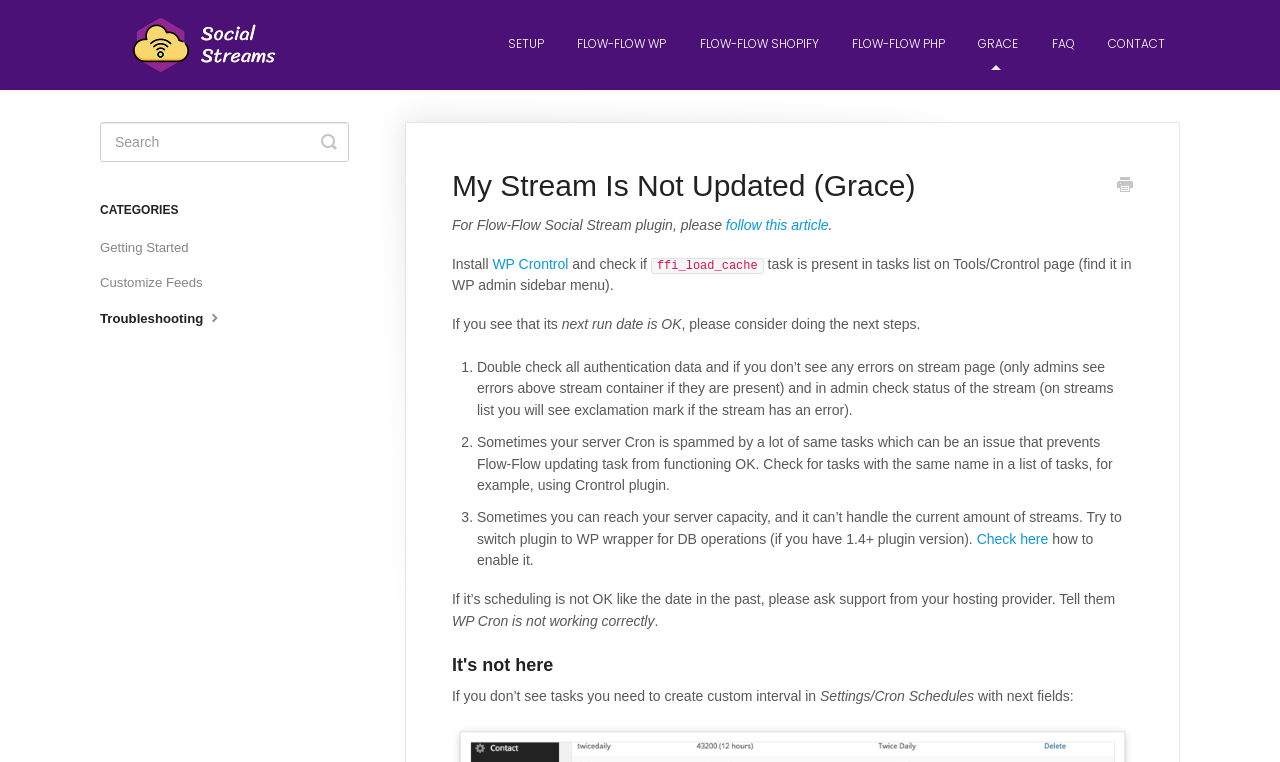What is the purpose of the Crontrol plugin?
Please use the visual content to give a single word or phrase answer.

Checking tasks